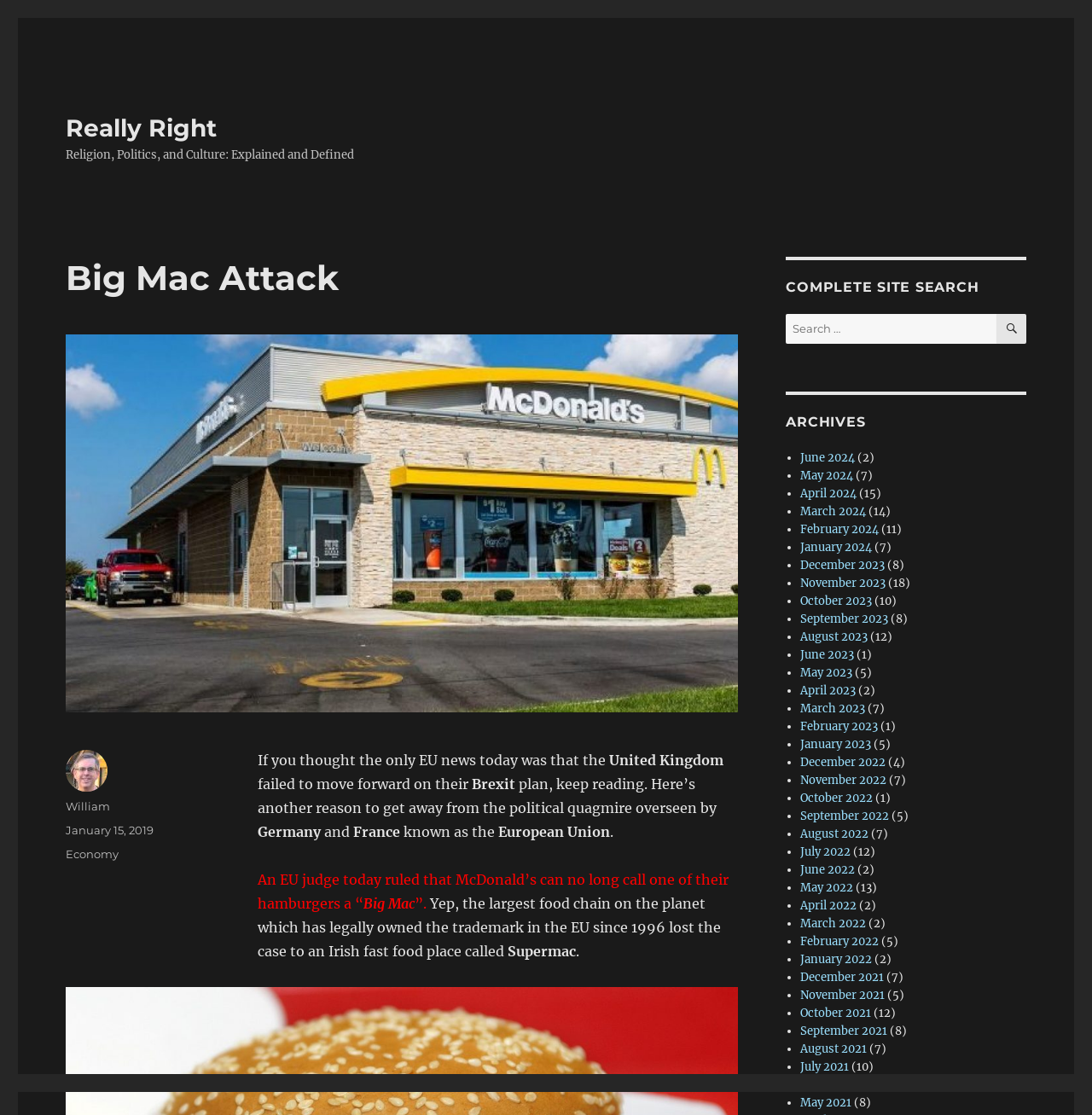Please provide a brief answer to the following inquiry using a single word or phrase:
What is the name of the hamburger that McDonald's can no longer call?

Big Mac